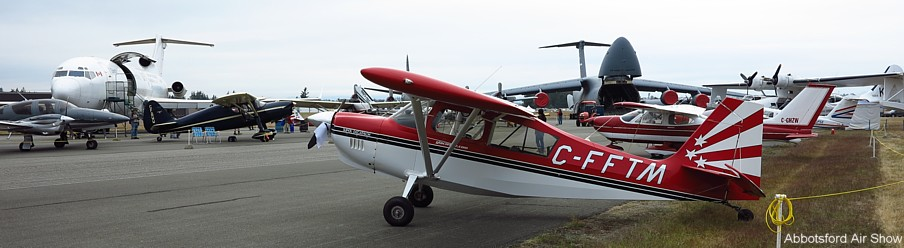Provide a brief response to the question using a single word or phrase: 
What is the atmosphere like at the airshow?

Vibrant and exciting